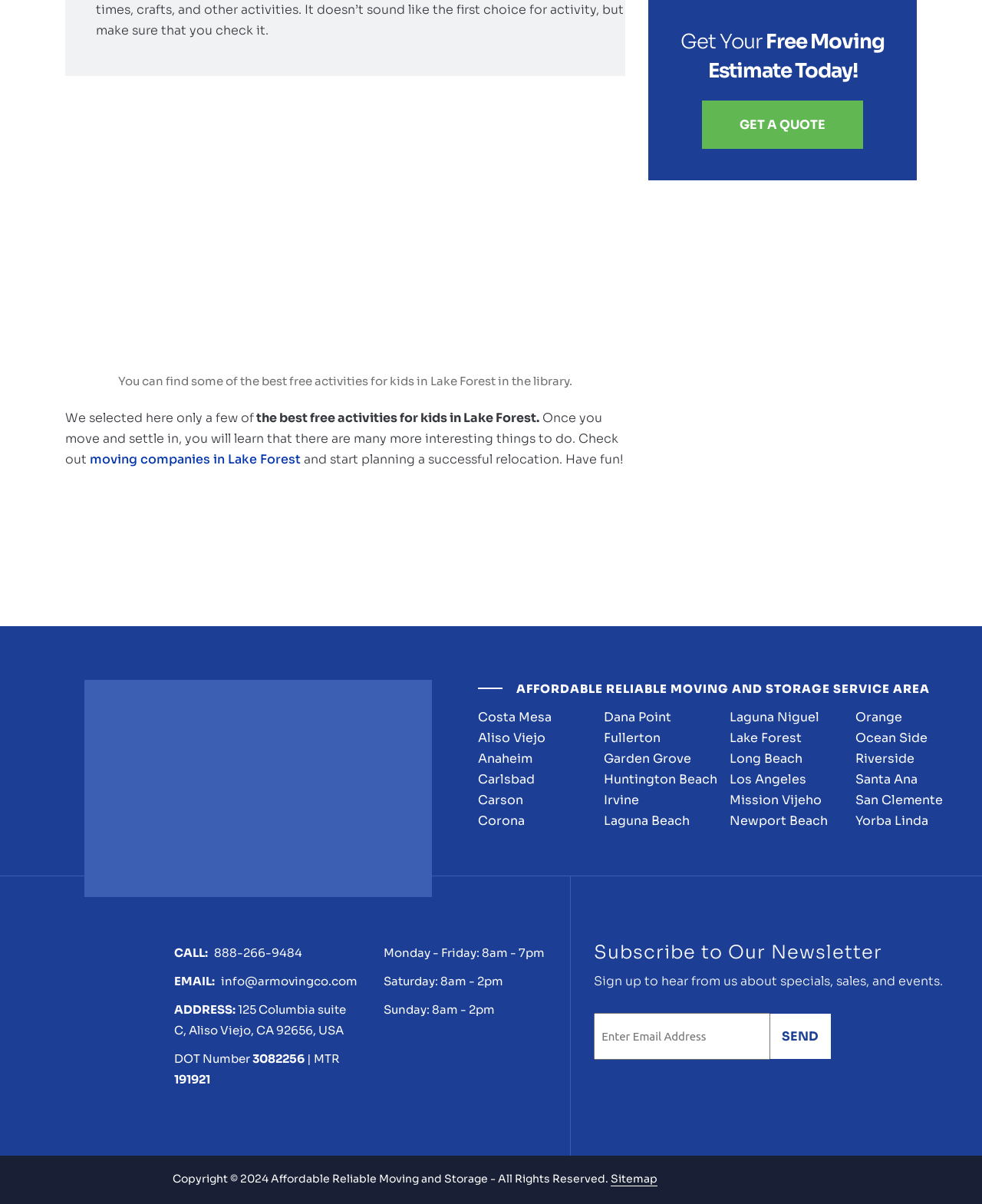What is the address of the company?
Look at the image and provide a short answer using one word or a phrase.

125 Columbia suite C, Aliso Viejo, CA 92656, USA